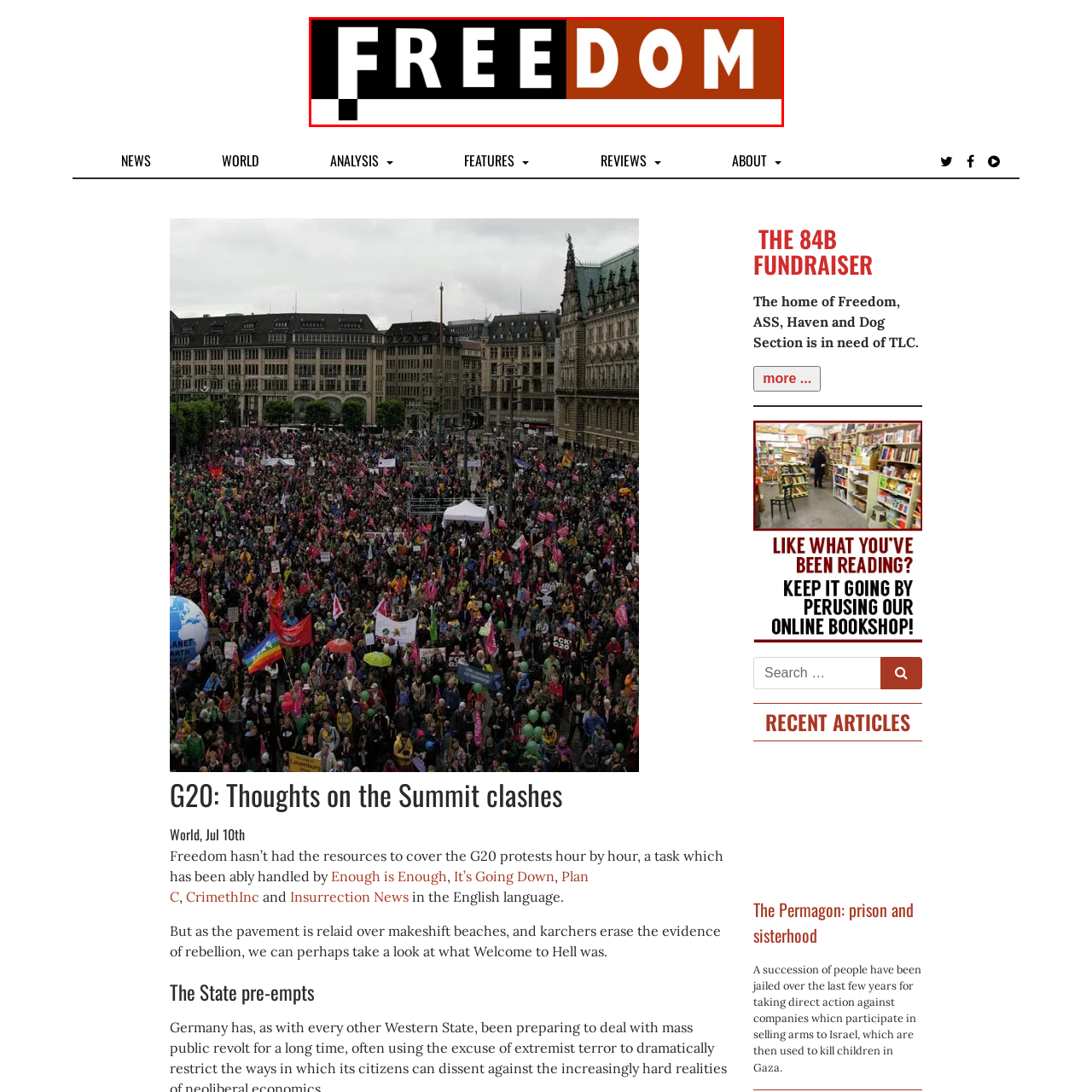Look at the area highlighted in the red box, What is the design aesthetic of the logo? Please provide an answer in a single word or phrase.

contemporary